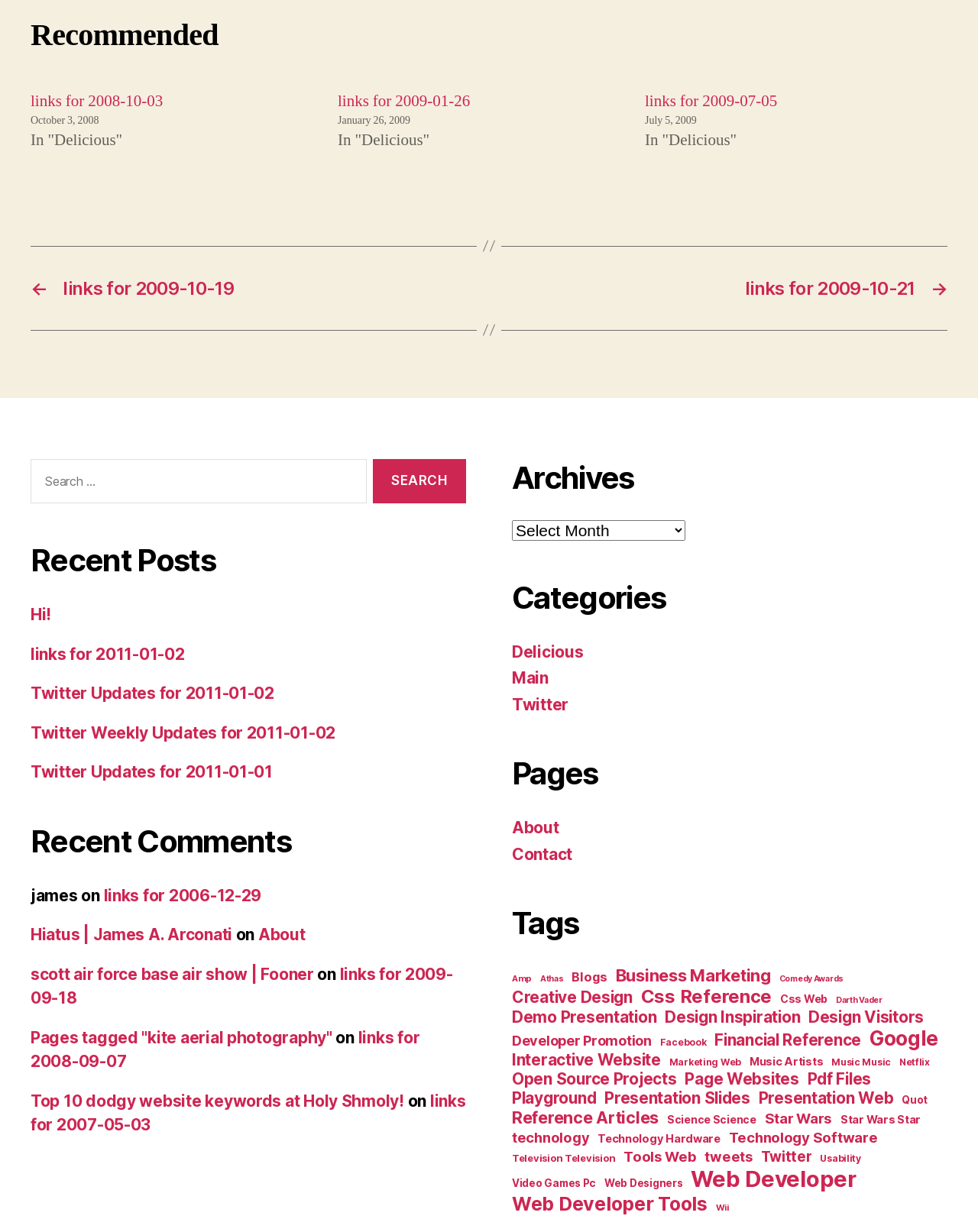How many categories are listed?
Please respond to the question thoroughly and include all relevant details.

I counted the number of categories listed under the 'Categories' heading, which are 'Delicious', 'Main', and 'Twitter'.